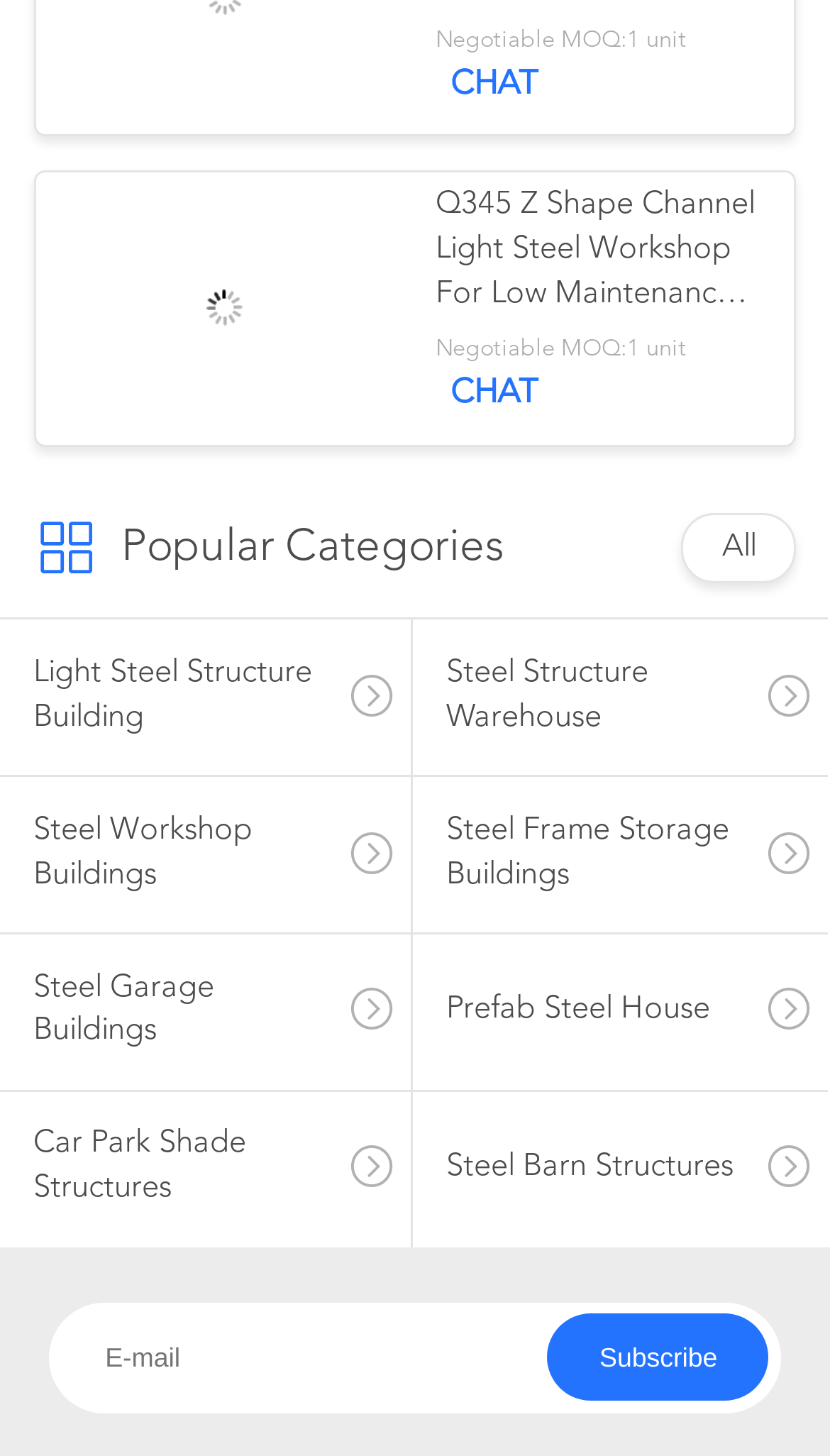What is the main category of products on the webpage?
Refer to the screenshot and deliver a thorough answer to the question presented.

The main category of products on the webpage appears to be steel buildings, including workshops, warehouses, and other structures, as indicated by the links and text on the page.